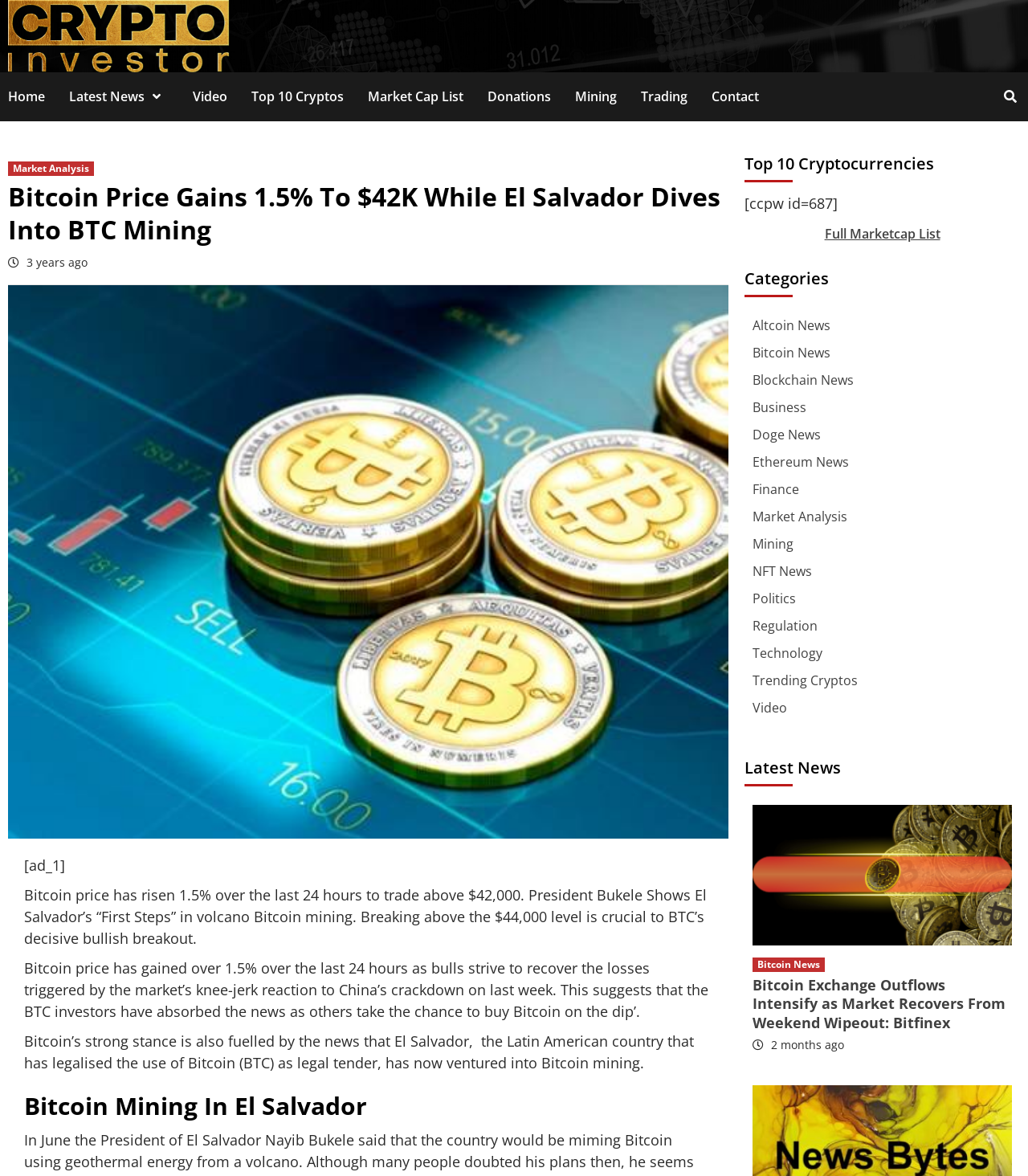Using the information in the image, give a detailed answer to the following question: What is the category of the news 'Bitcoin Exchange Outflows Intensify as Market Recovers From Weekend Wipeout: Bitfinex'?

The news 'Bitcoin Exchange Outflows Intensify as Market Recovers From Weekend Wipeout: Bitfinex' is categorized under 'Bitcoin News' as it is related to Bitcoin and its market trends.